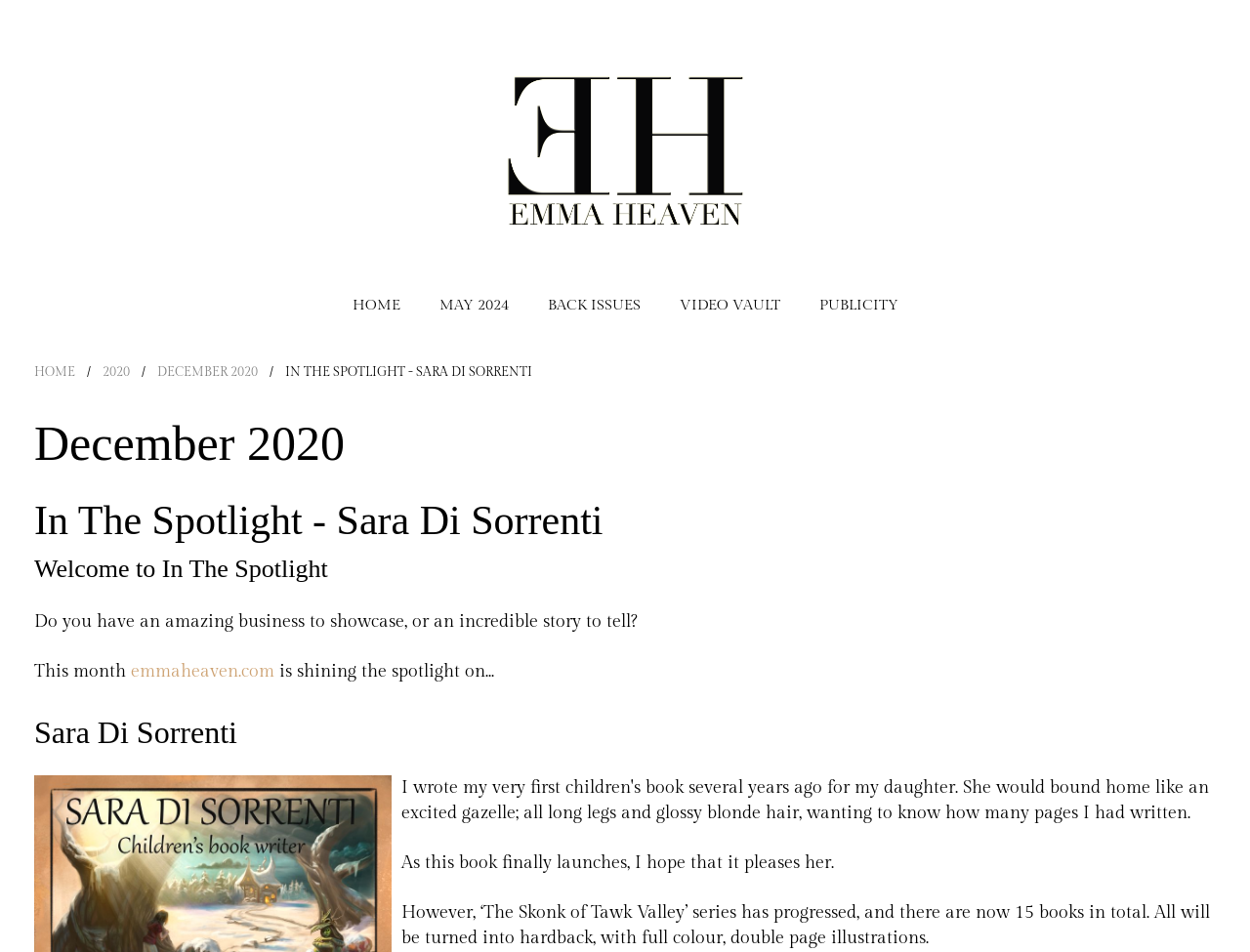What is the current month being featured? From the image, respond with a single word or brief phrase.

December 2020